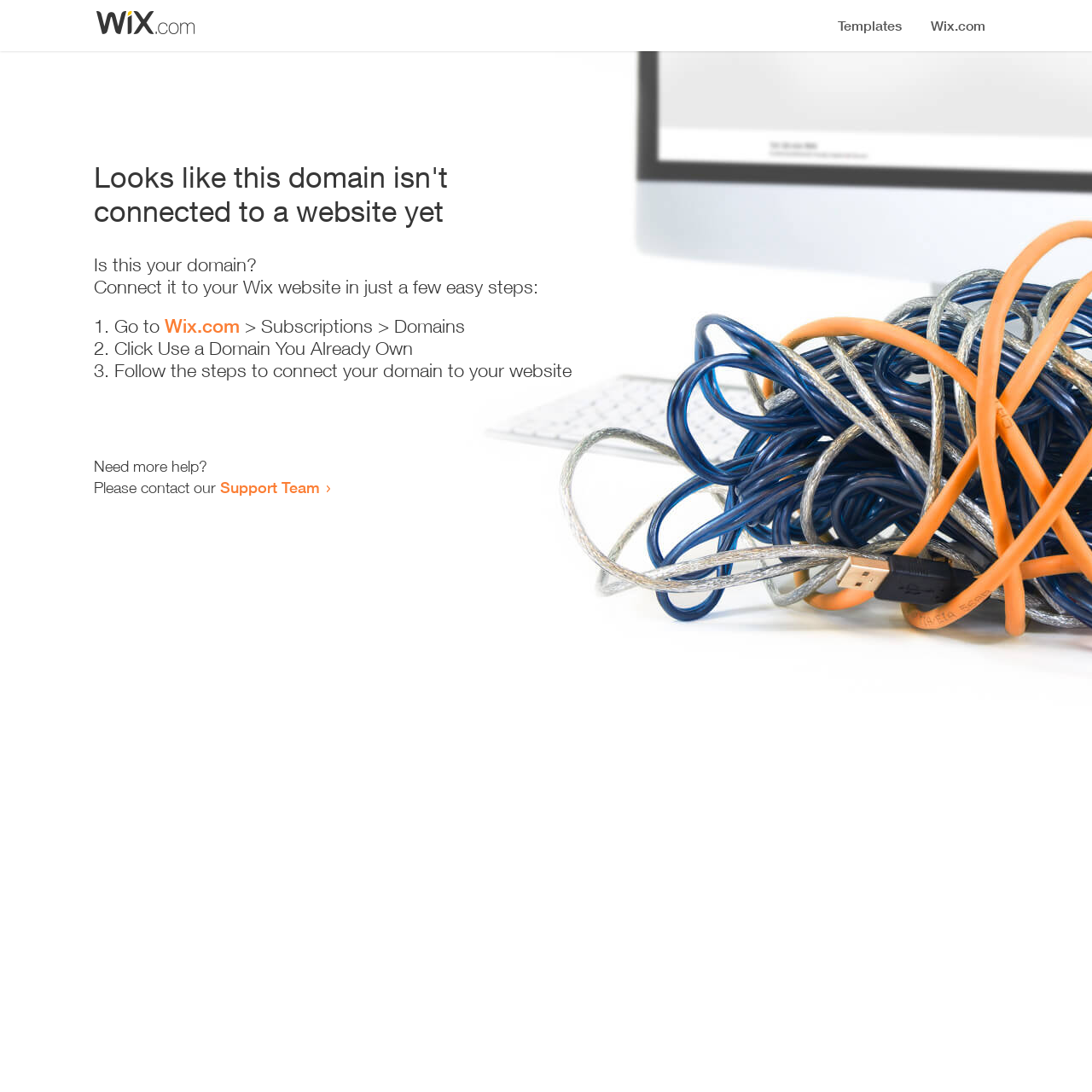How many steps are required to connect the domain?
Provide a detailed and extensive answer to the question.

The webpage provides a list of instructions to connect the domain, which consists of three steps: going to Wix.com, clicking 'Use a Domain You Already Own', and following the steps to connect the domain to the website.